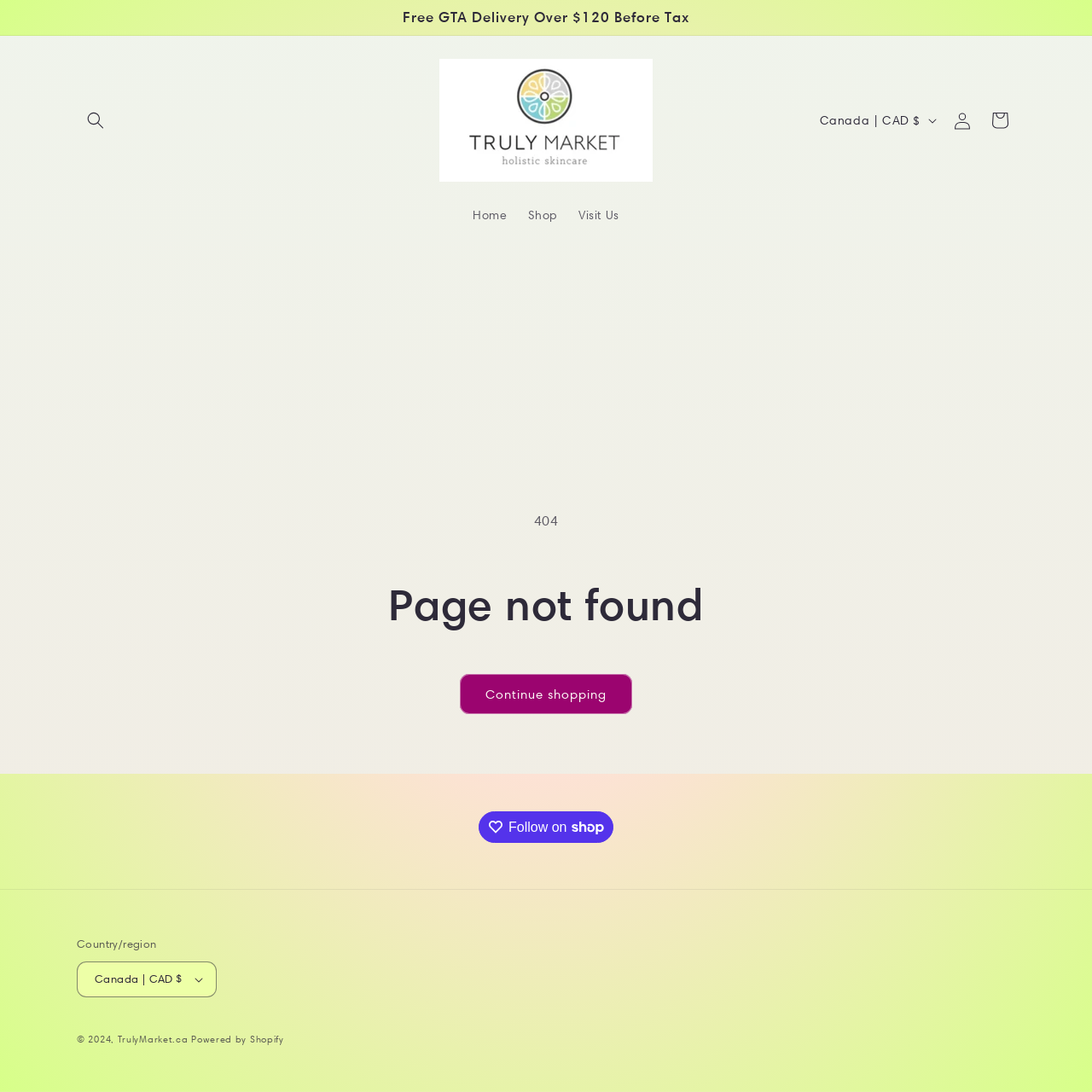Please answer the following question using a single word or phrase: 
What is the announcement on the top?

Free GTA Delivery Over $120 Before Tax